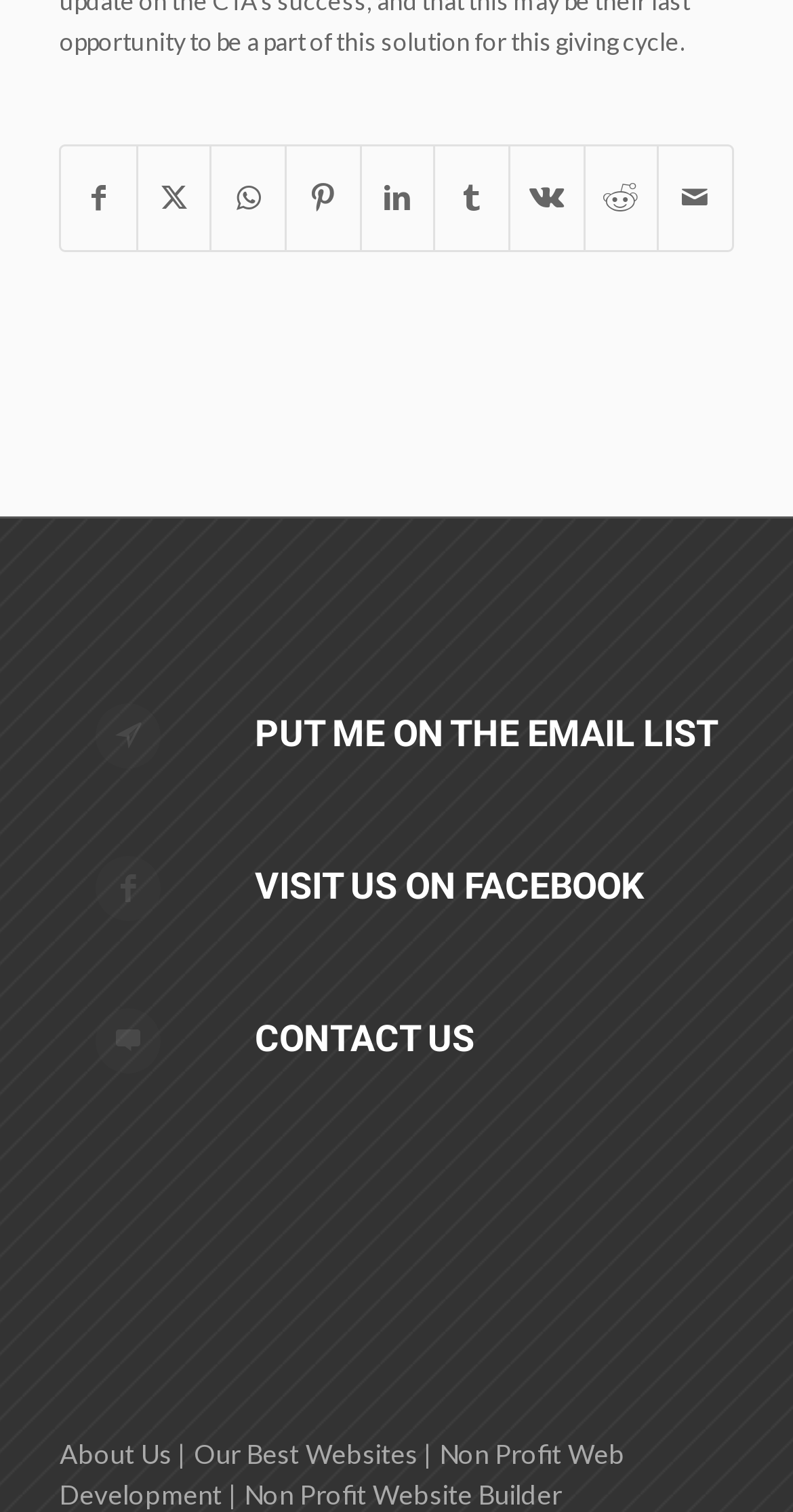Find the bounding box coordinates for the area that should be clicked to accomplish the instruction: "Learn about us".

[0.075, 0.951, 0.216, 0.972]